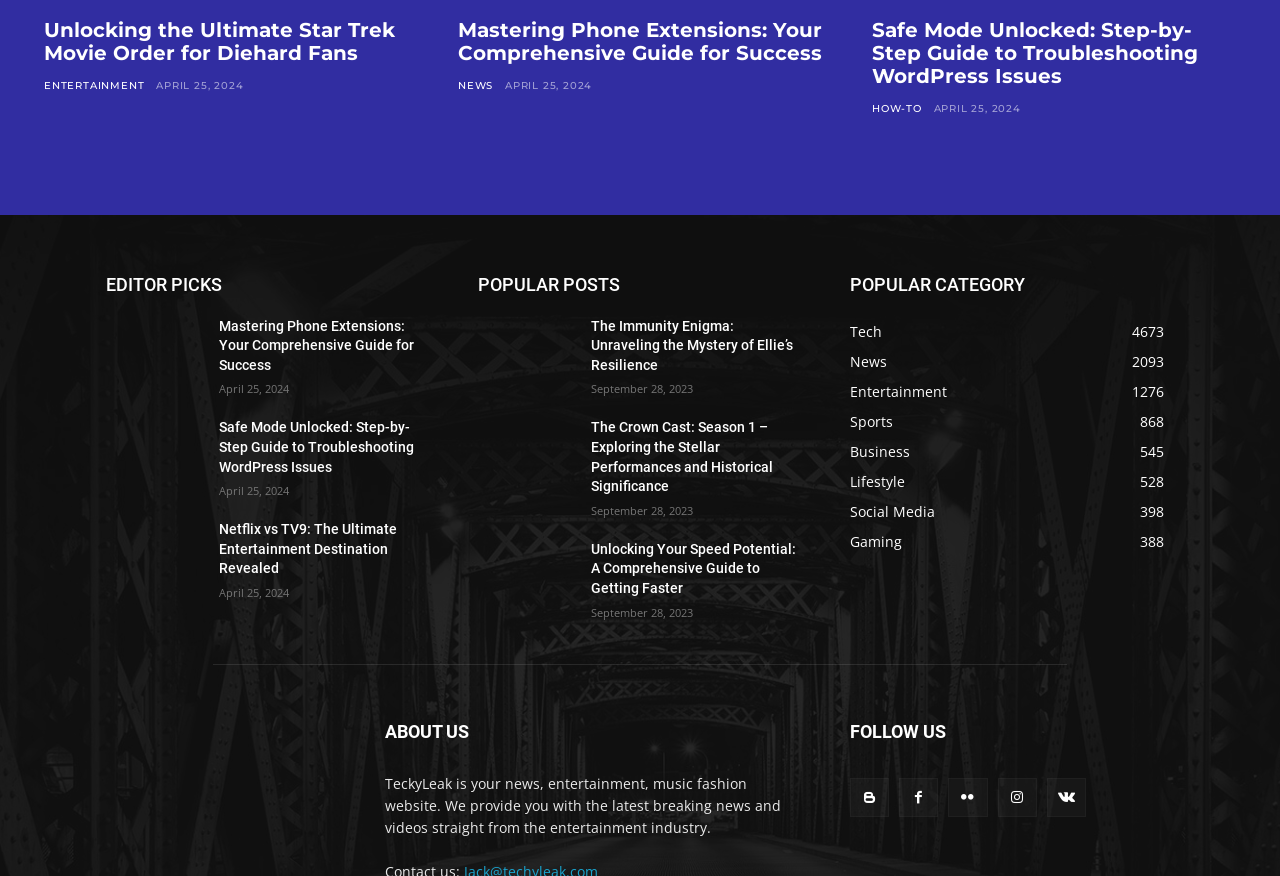Identify the bounding box for the UI element described as: "Social Media398". Ensure the coordinates are four float numbers between 0 and 1, formatted as [left, top, right, bottom].

[0.664, 0.573, 0.73, 0.594]